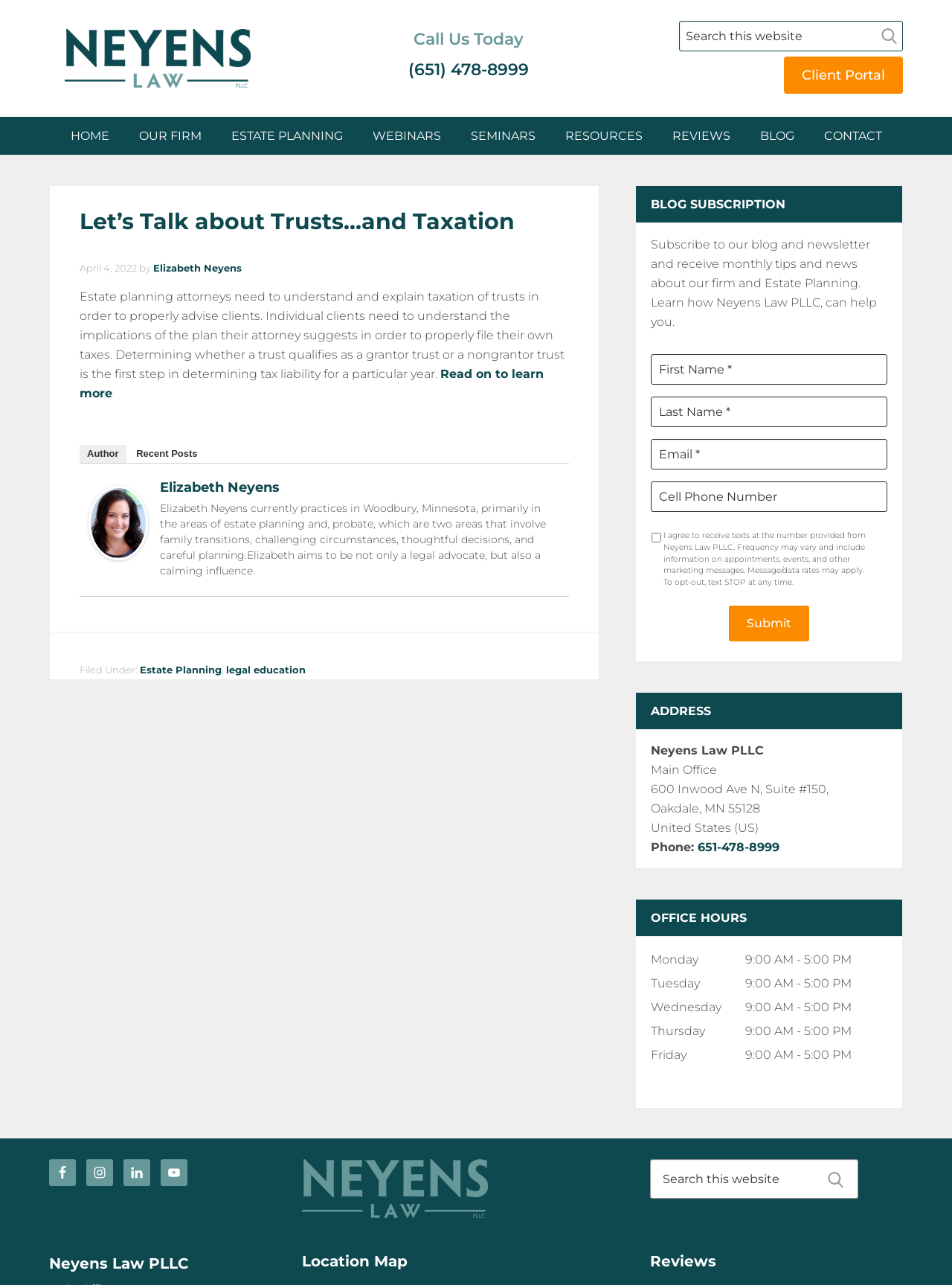Please provide the bounding box coordinates for the UI element as described: "Neyens Law PLLC". The coordinates must be four floats between 0 and 1, represented as [left, top, right, bottom].

[0.068, 0.01, 0.275, 0.076]